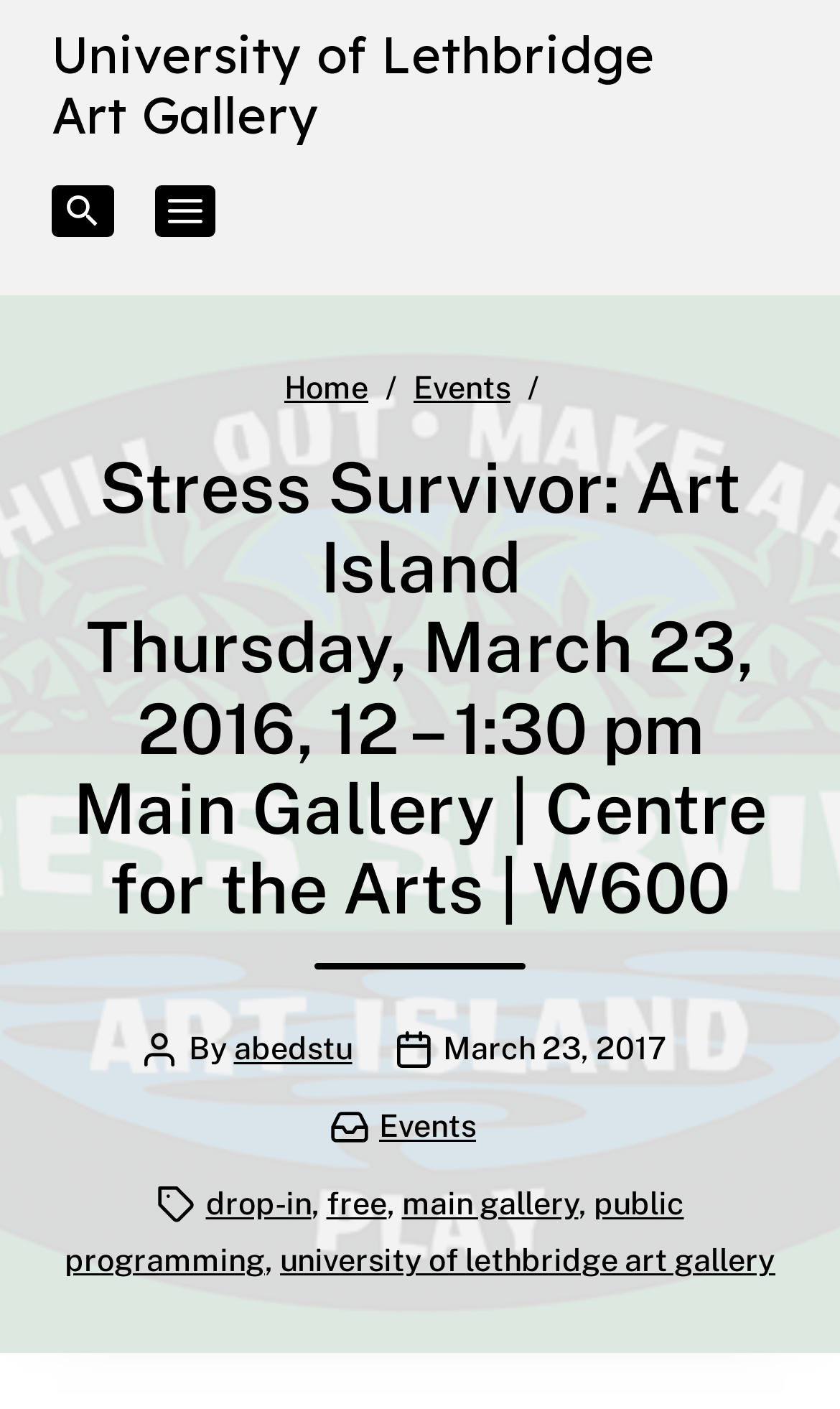What is the event date?
Based on the screenshot, provide a one-word or short-phrase response.

March 23, 2016